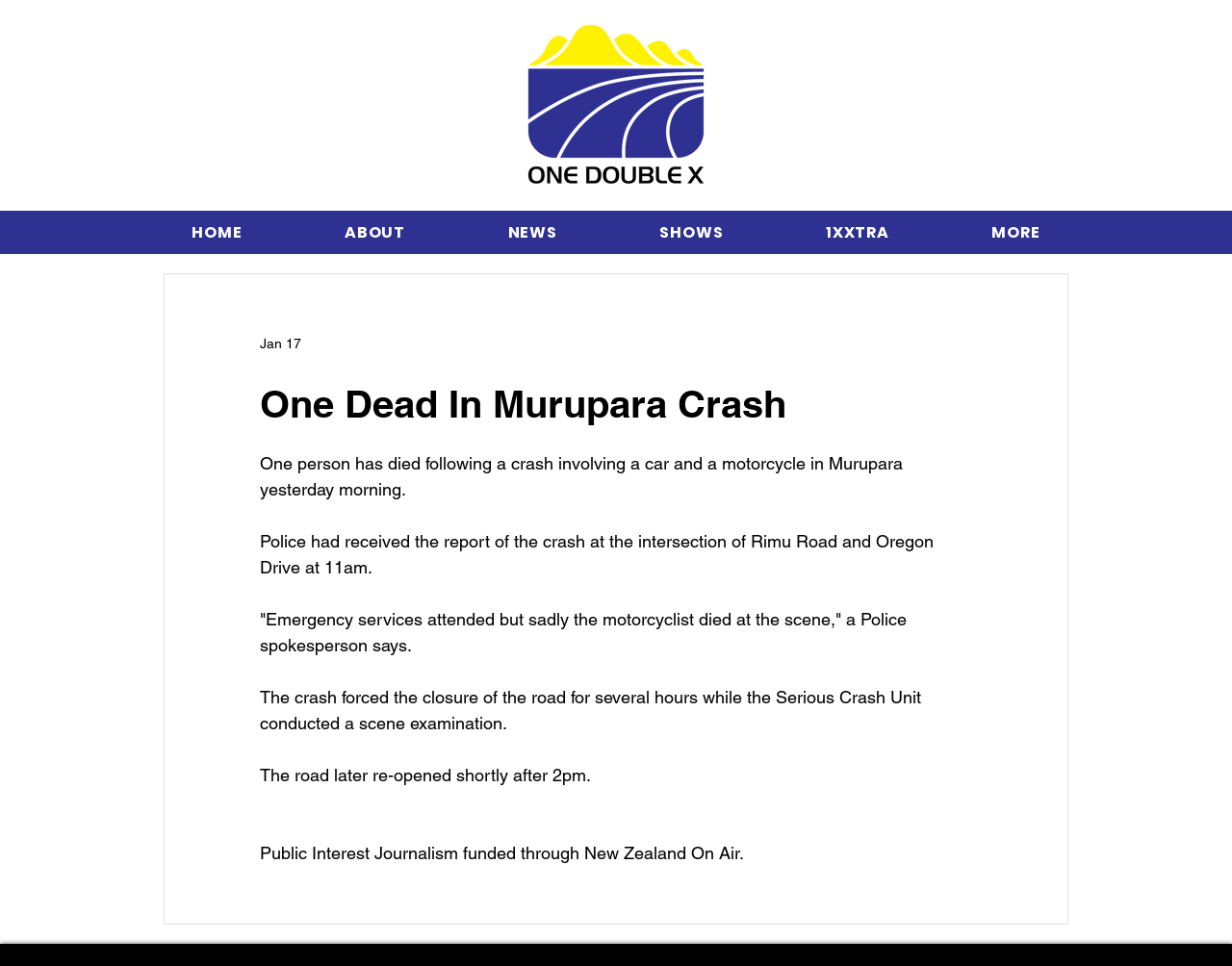Give a succinct answer to this question in a single word or phrase: 
What funded the Public Interest Journalism?

New Zealand On Air